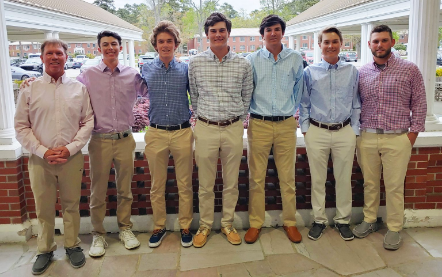What type of clothing are the team members wearing?
Answer the question using a single word or phrase, according to the image.

Button-up shirts and khakis